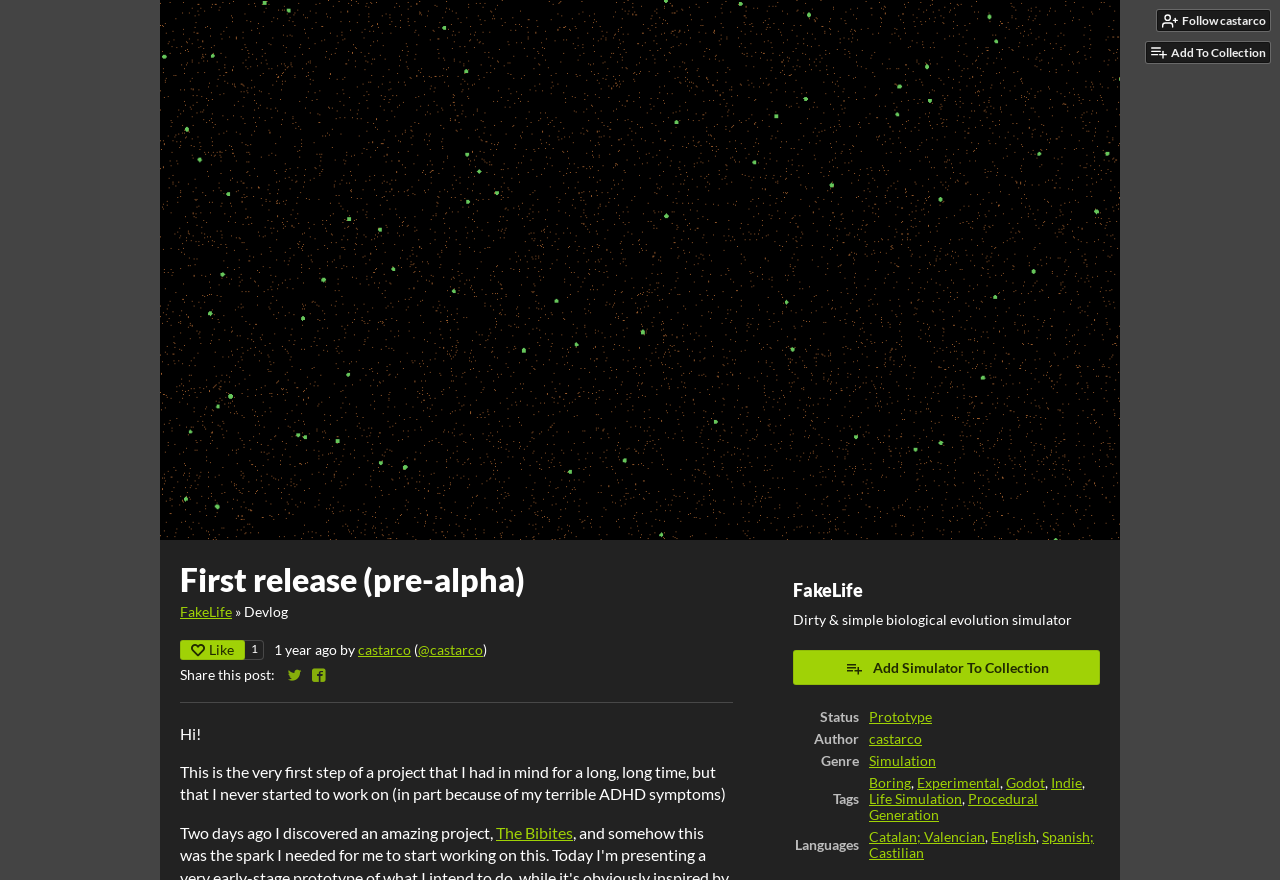Answer the following in one word or a short phrase: 
Who is the author of the project?

castarco